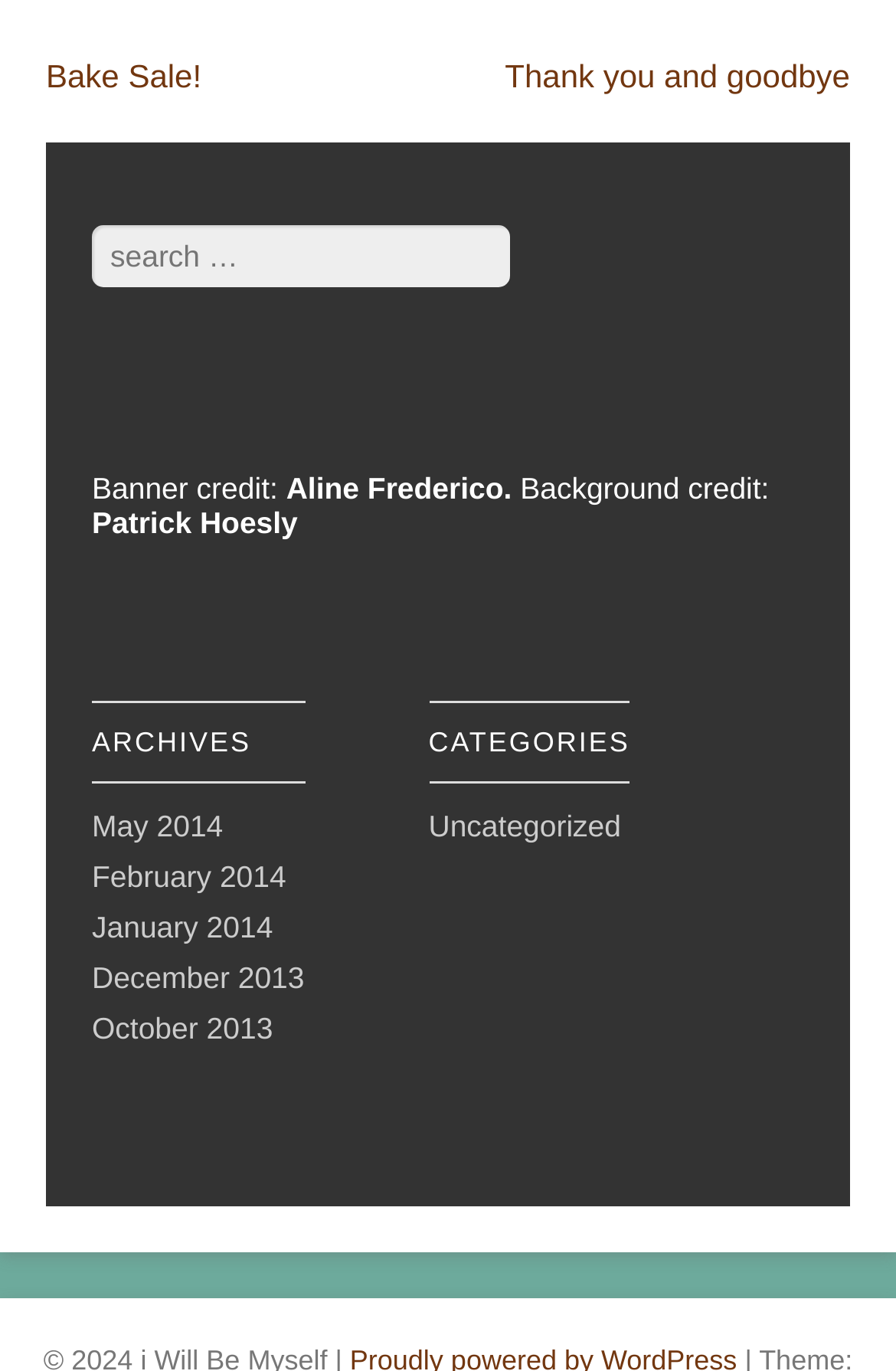Refer to the screenshot and give an in-depth answer to this question: How many search form elements are there?

The search form consists of a static text 'Search' and a textbox with a placeholder 'Search', so there are 2 search form elements.